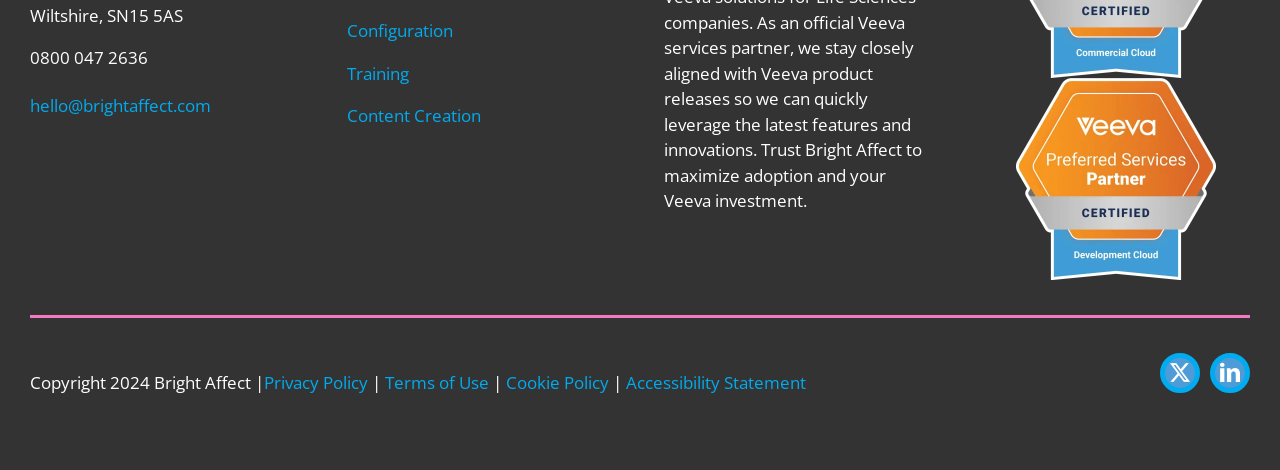Locate the bounding box coordinates of the clickable region to complete the following instruction: "Access the Training page."

[0.271, 0.131, 0.32, 0.18]